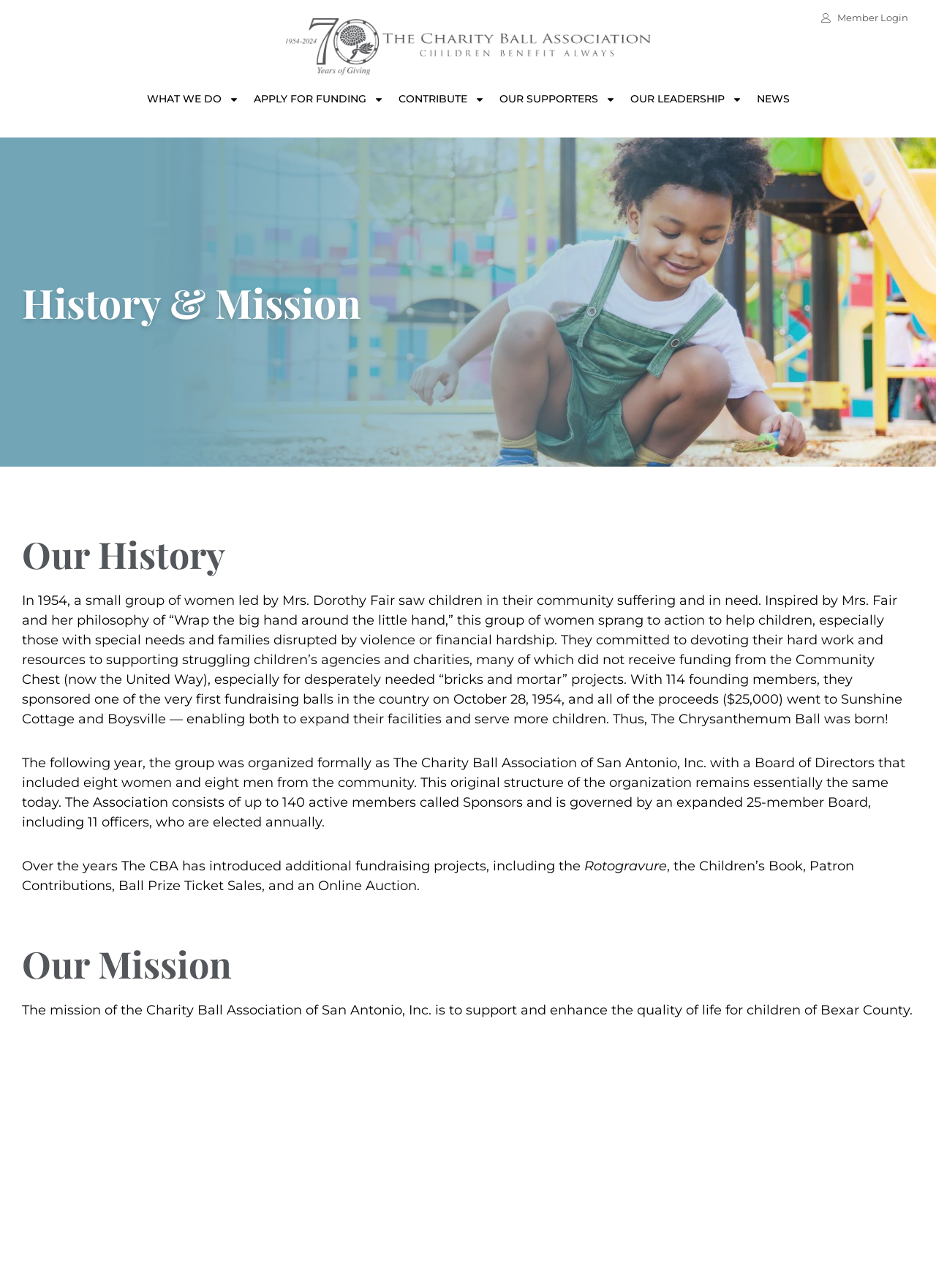Identify the bounding box coordinates of the area you need to click to perform the following instruction: "View The Charity Ball Association 70th Logo".

[0.305, 0.014, 0.695, 0.059]